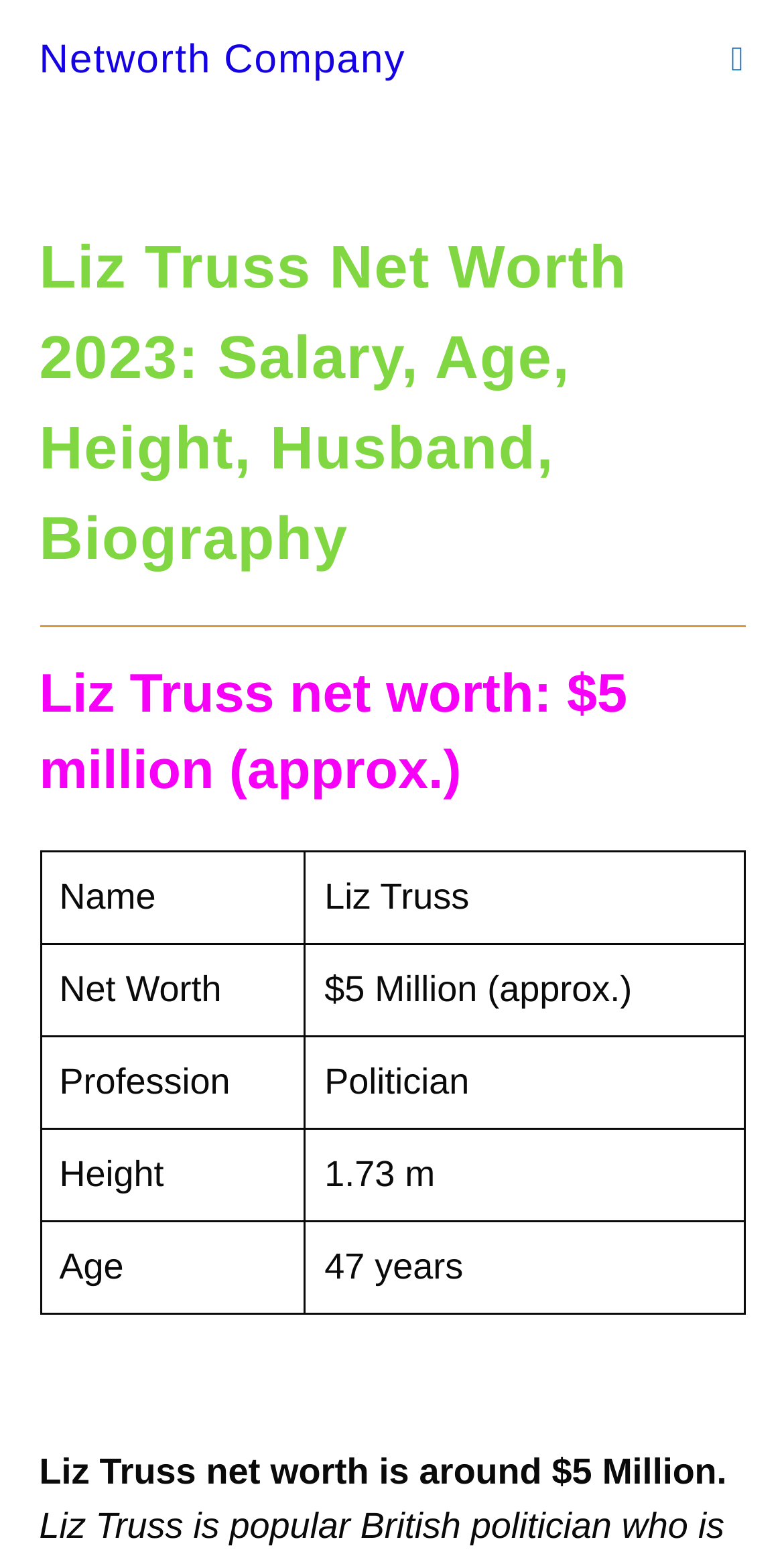What is Liz Truss's net worth?
Answer with a single word or phrase, using the screenshot for reference.

$5 Million